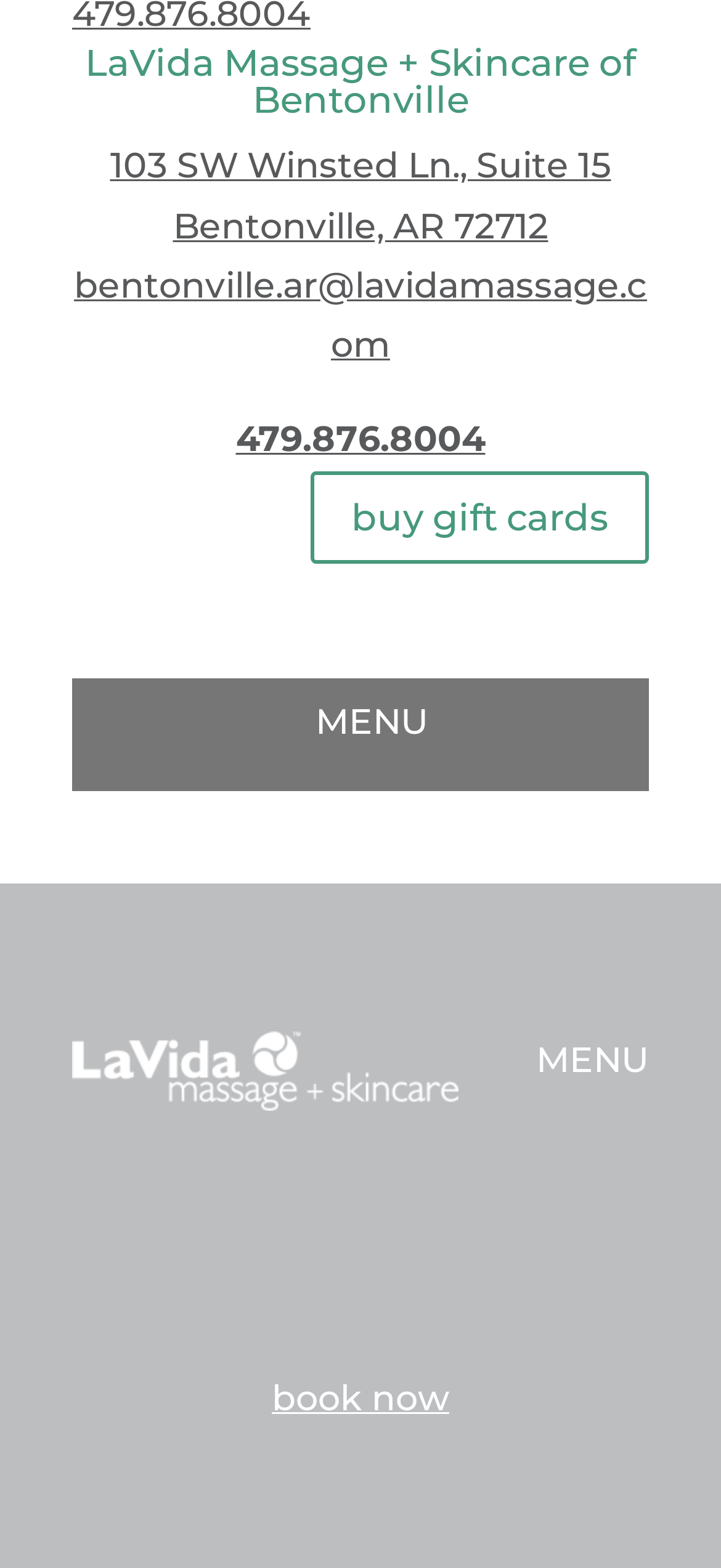Locate the bounding box of the UI element described by: "buy gift cards" in the given webpage screenshot.

[0.431, 0.3, 0.9, 0.359]